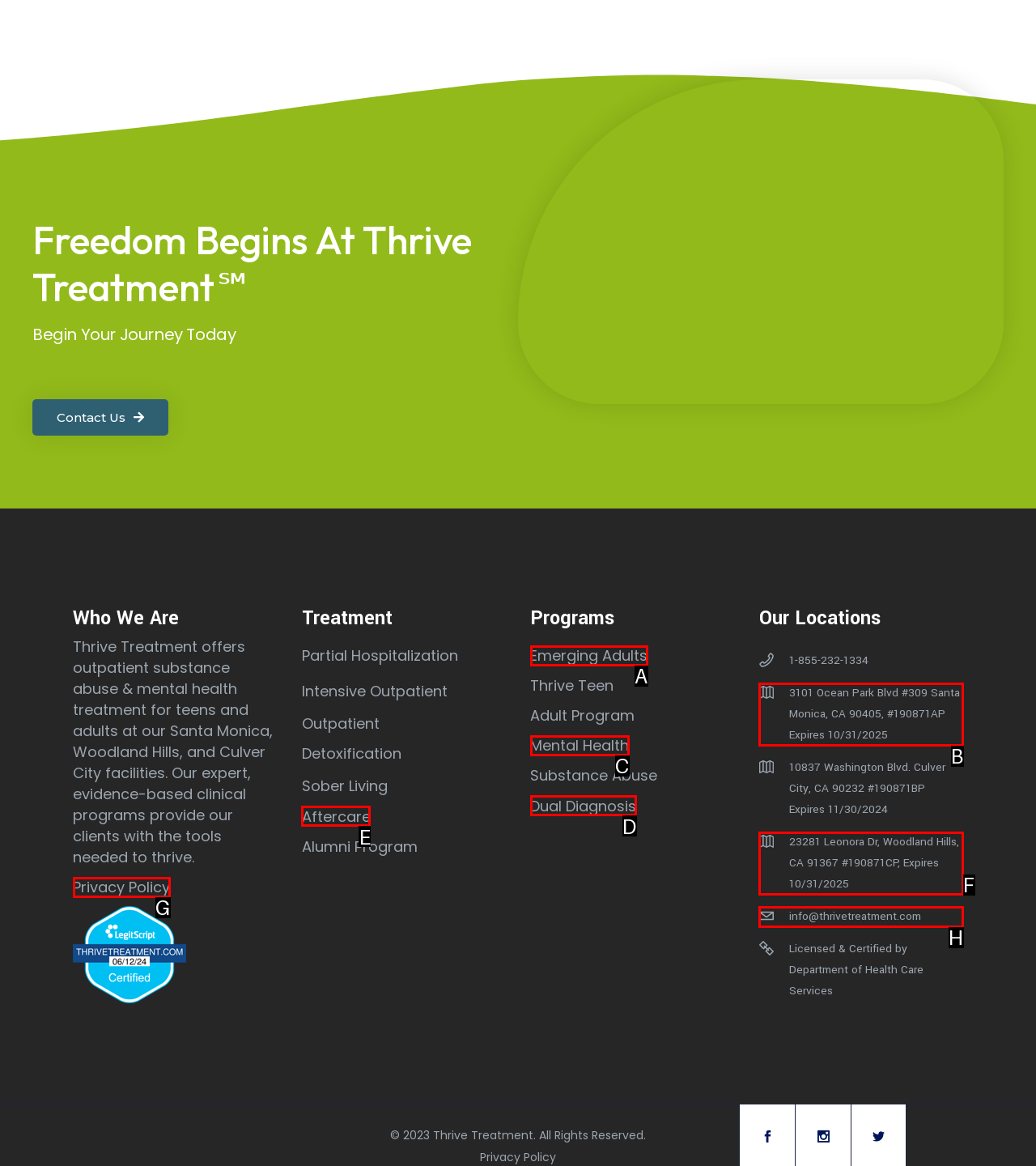Determine which HTML element best suits the description: Privacy Policy. Reply with the letter of the matching option.

G